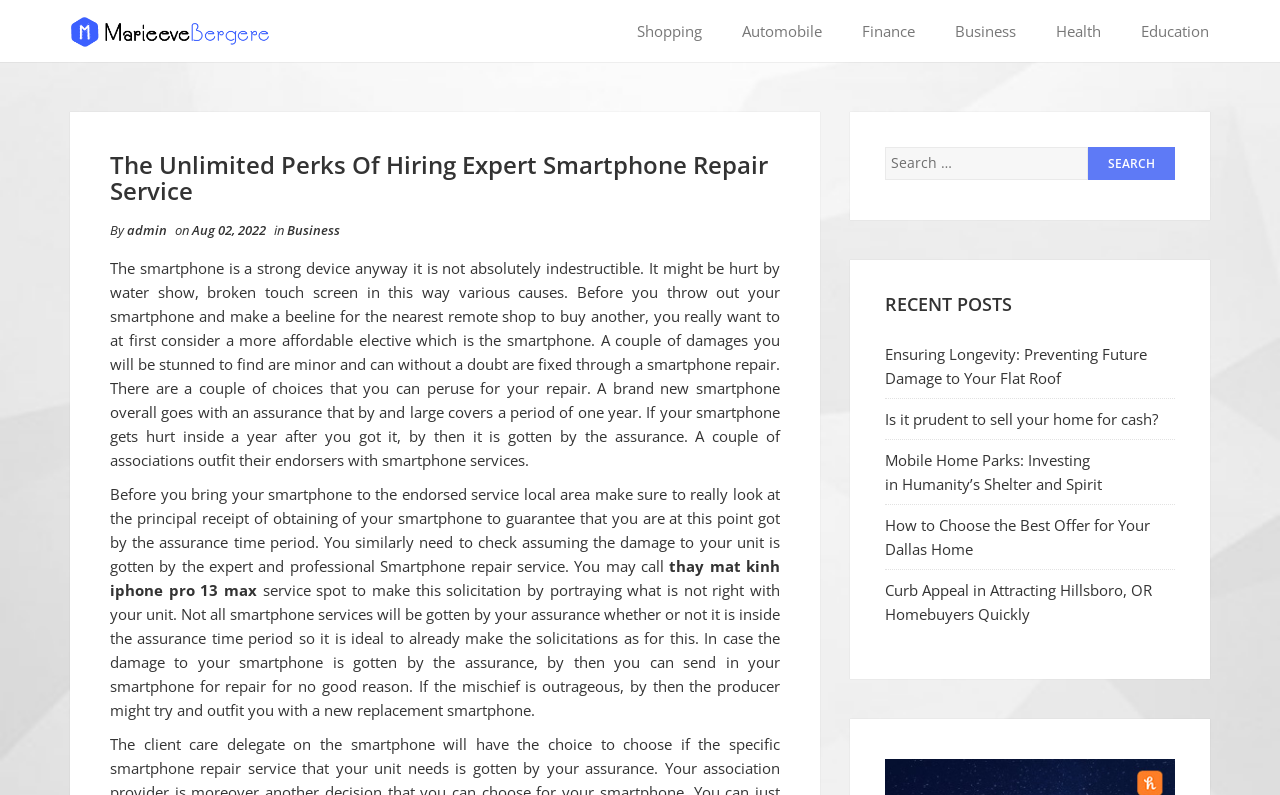Could you highlight the region that needs to be clicked to execute the instruction: "Click on the 'thay mat kinh iphone pro 13 max' link"?

[0.086, 0.699, 0.609, 0.754]